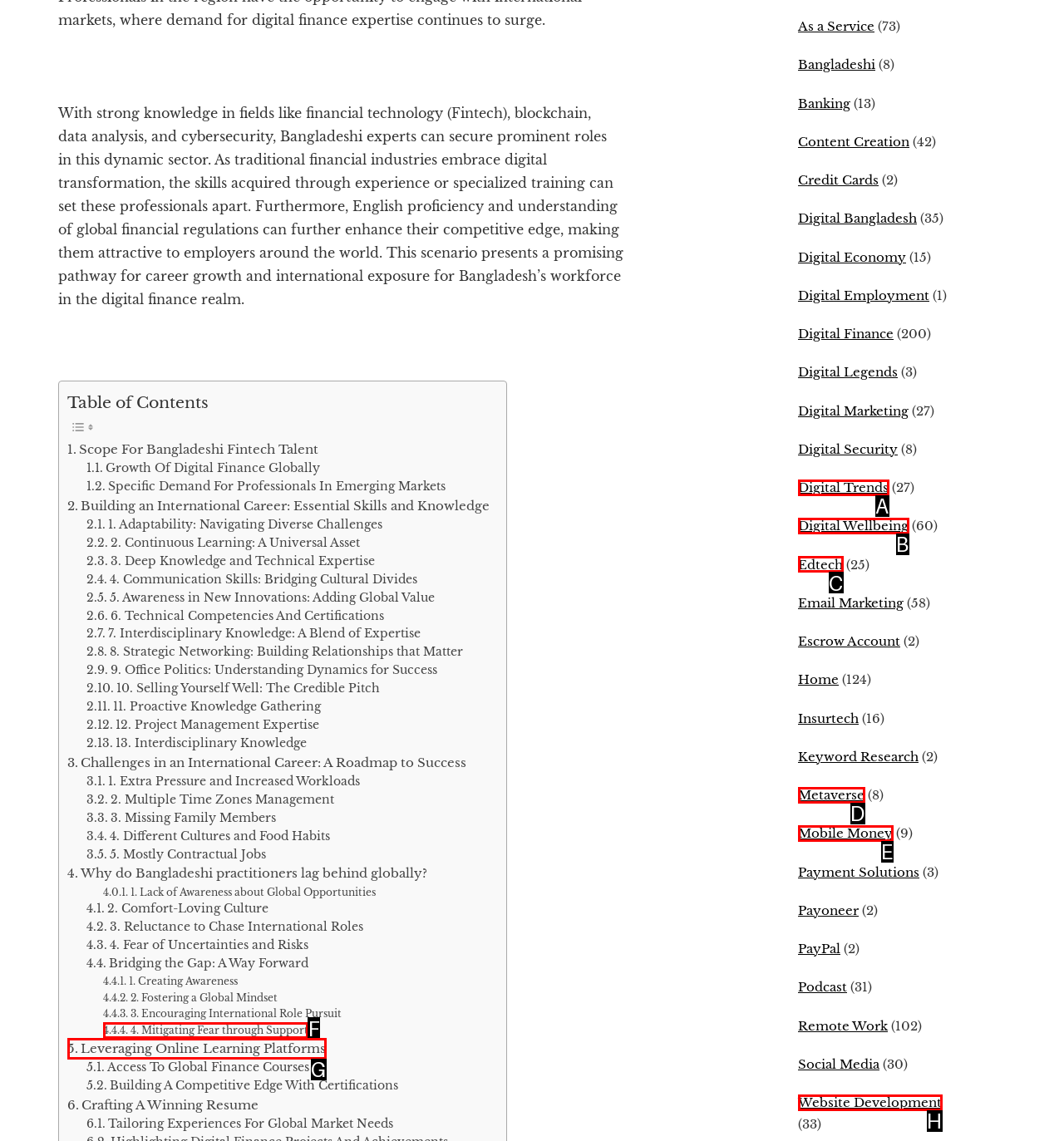Select the HTML element that best fits the description: Mobile Money
Respond with the letter of the correct option from the choices given.

E